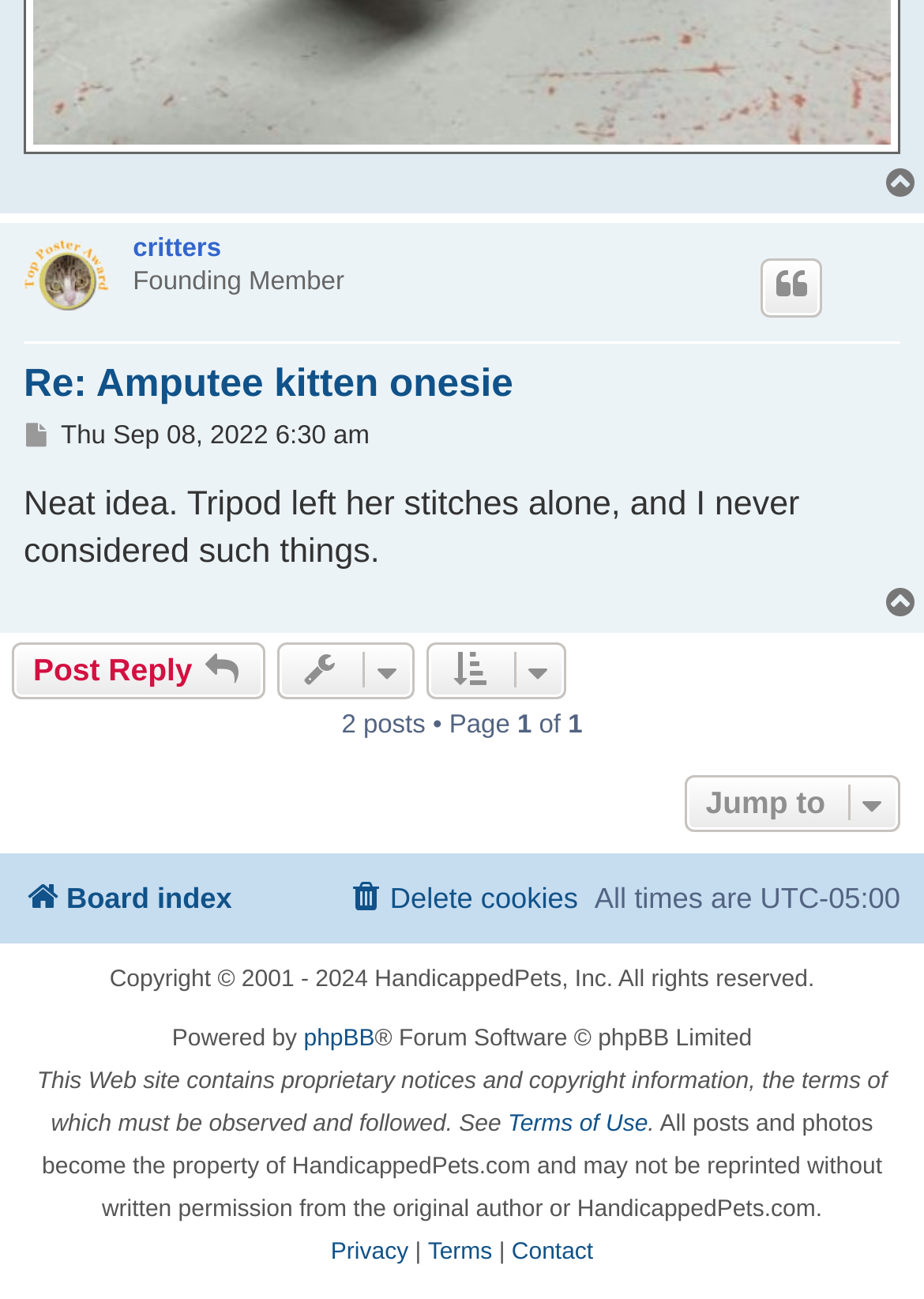Please answer the following question using a single word or phrase: What is the username of the user who posted the topic?

critters